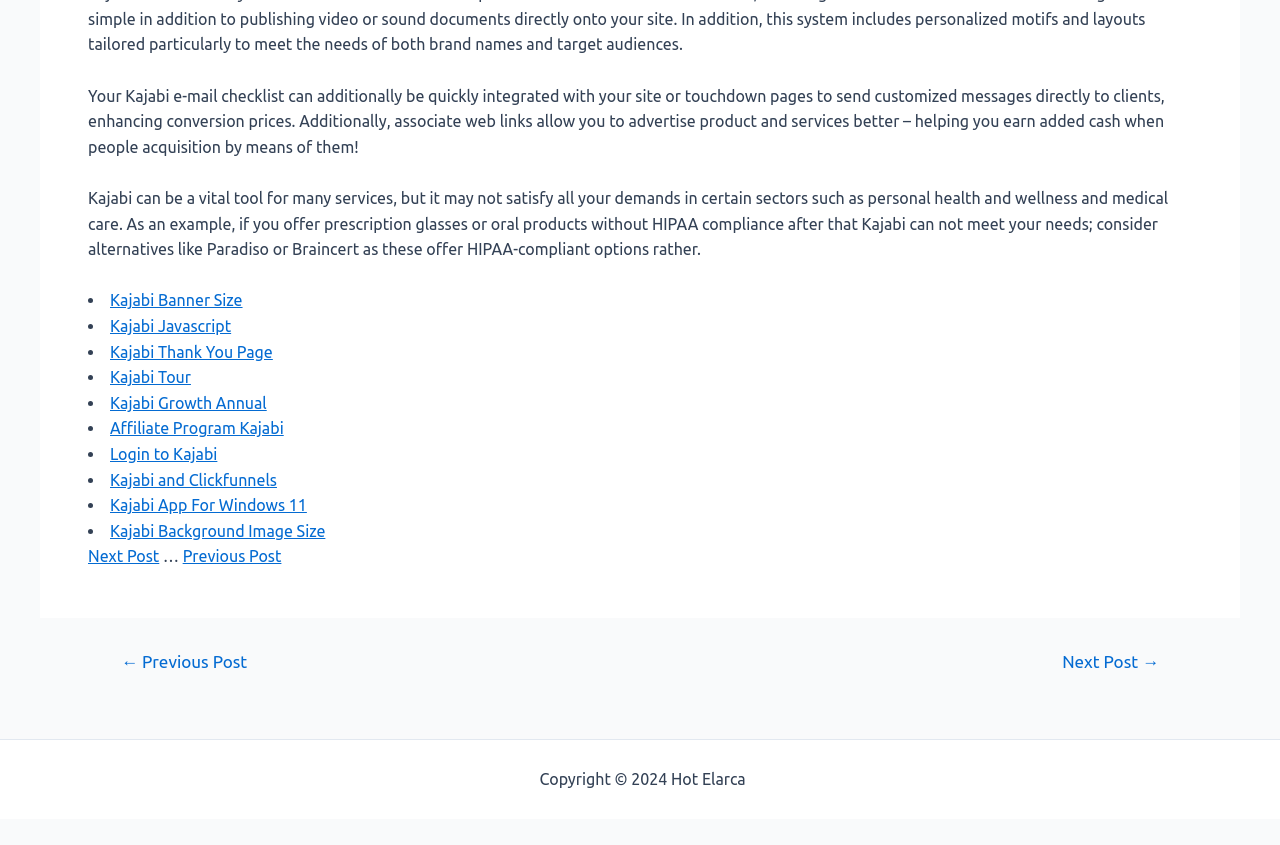Using the information from the screenshot, answer the following question thoroughly:
What is the purpose of integrating Kajabi with a website?

According to the StaticText element with ID 168, integrating Kajabi with a website or landing pages allows for sending customized messages directly to clients, which can enhance conversion rates.